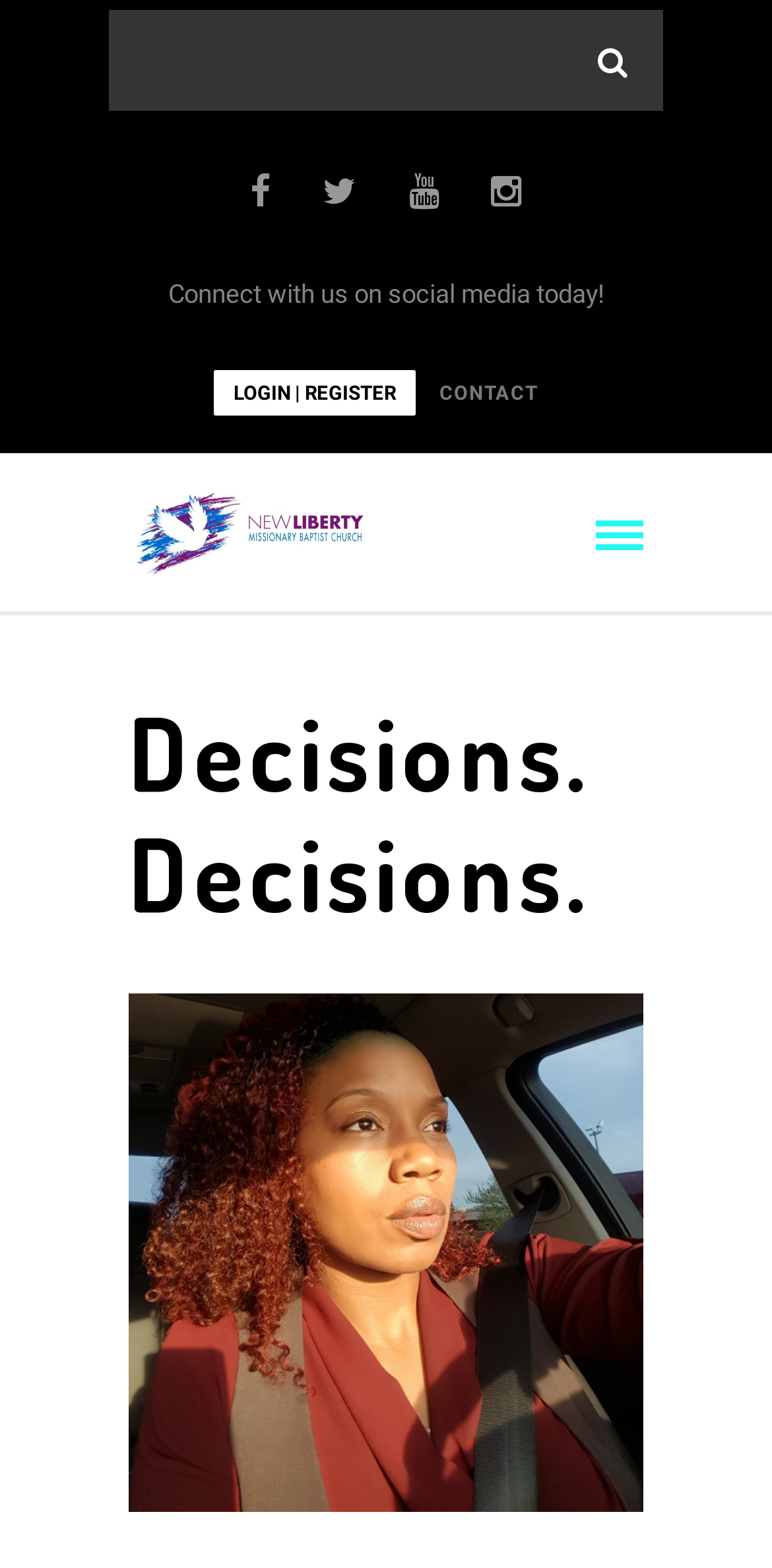What is the orientation of the separator?
Please provide a comprehensive answer based on the visual information in the image.

The separator is located in the middle section of the webpage, and its bounding box coordinates indicate that it spans the entire width of the webpage. Therefore, its orientation is horizontal.